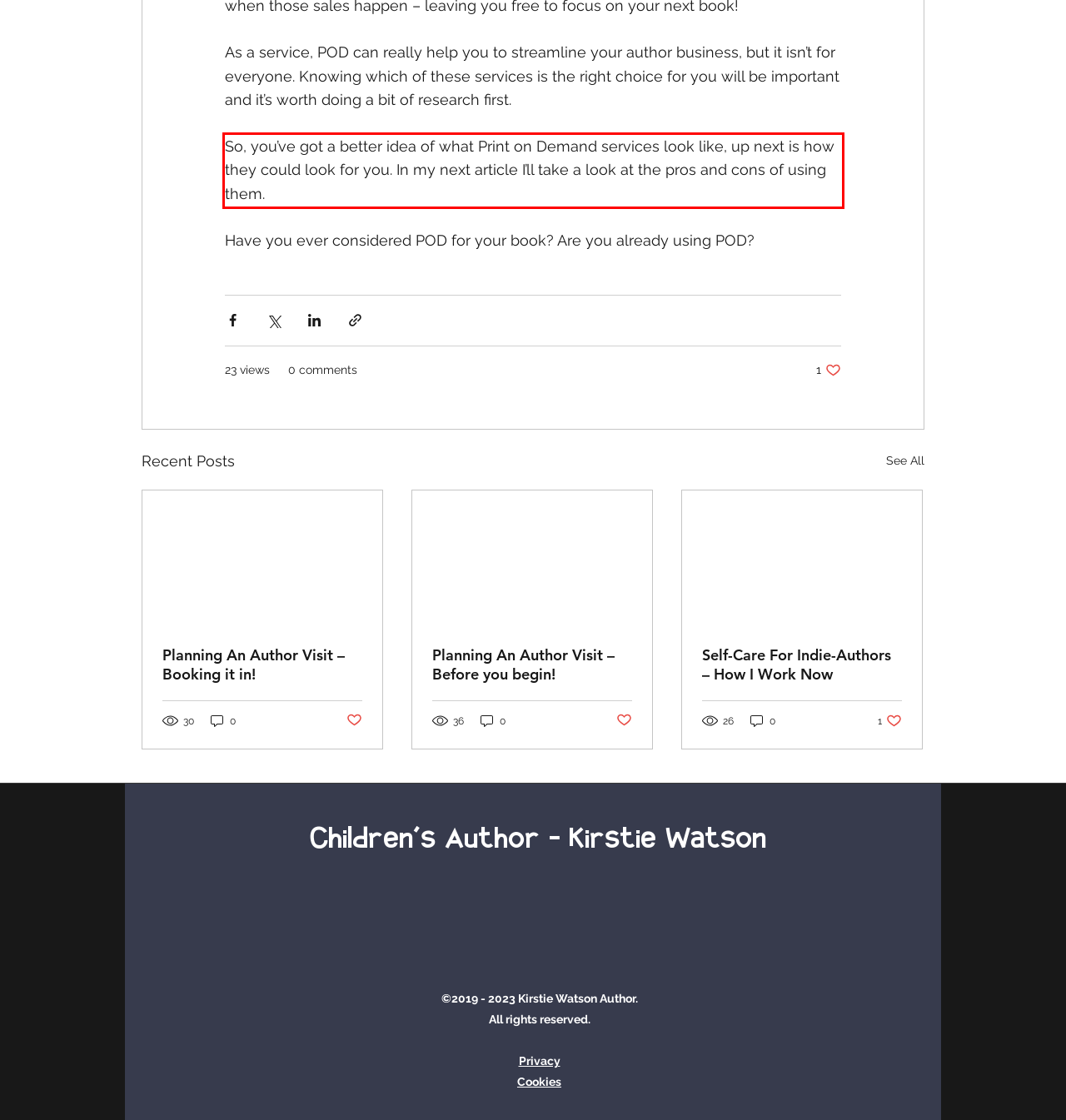Perform OCR on the text inside the red-bordered box in the provided screenshot and output the content.

So, you’ve got a better idea of what Print on Demand services look like, up next is how they could look for you. In my next article I’ll take a look at the pros and cons of using them.